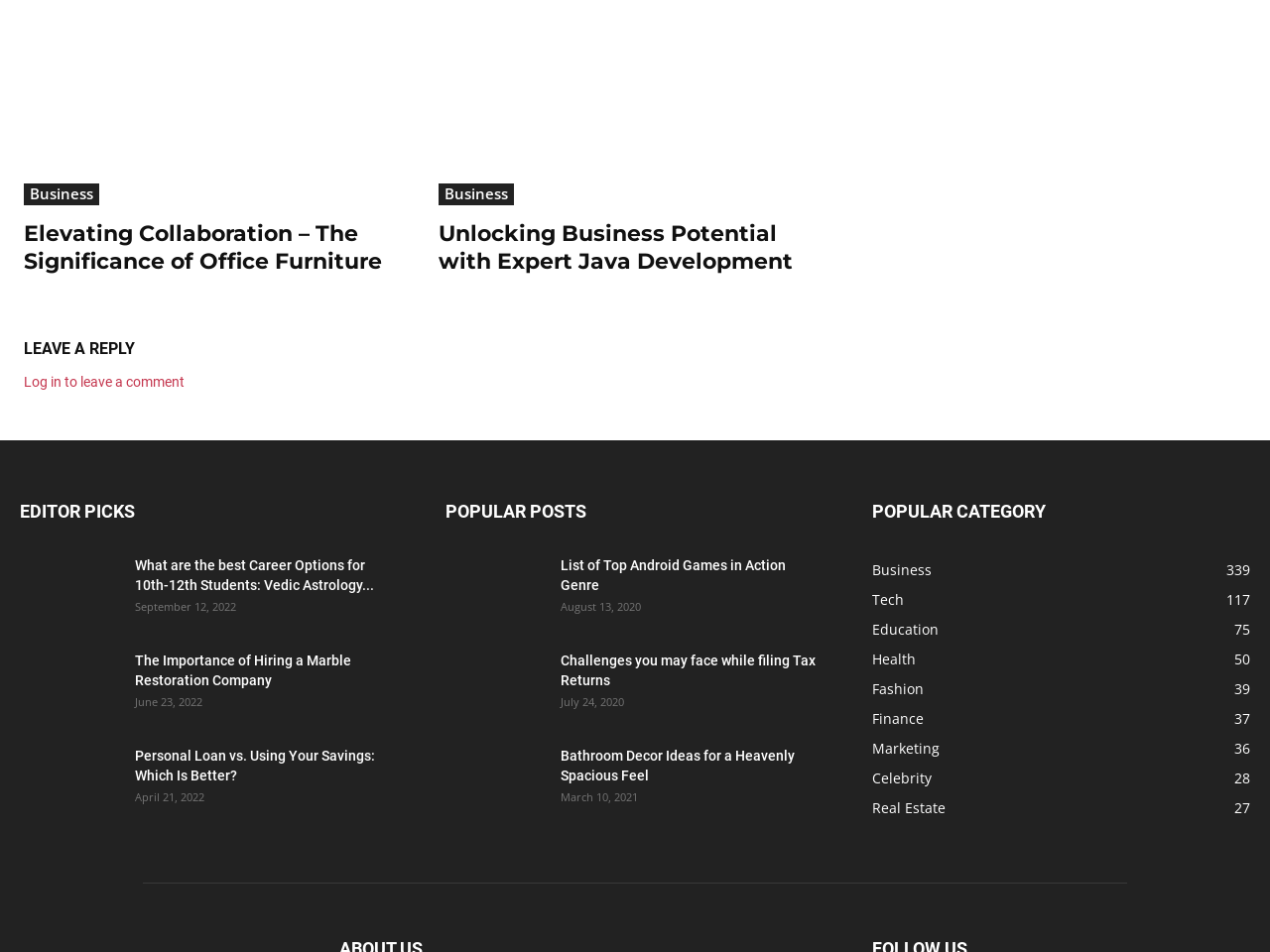Find the bounding box coordinates of the UI element according to this description: "Real Estate27".

[0.686, 0.838, 0.744, 0.858]